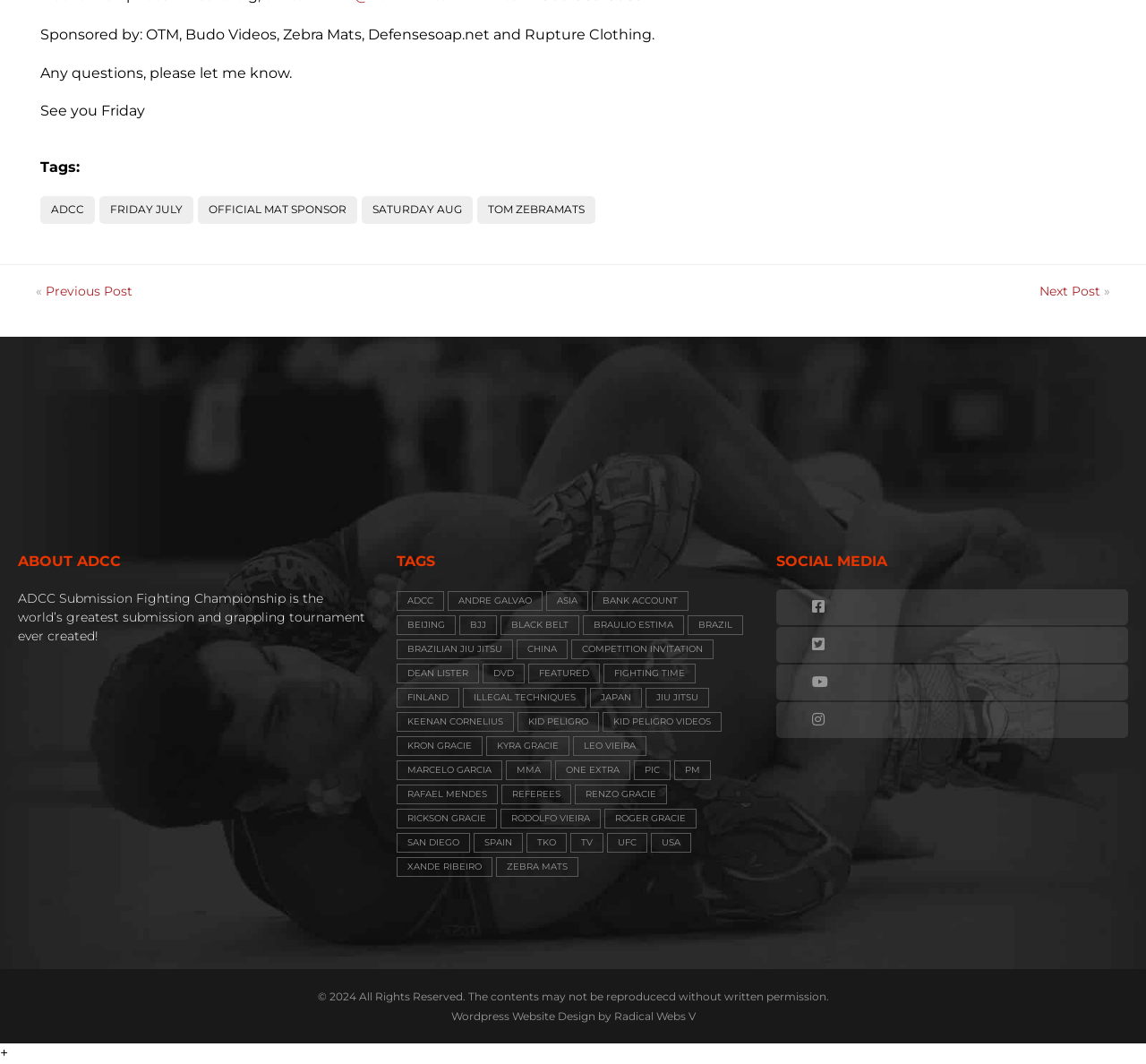Given the element description "Zebra Mats" in the screenshot, predict the bounding box coordinates of that UI element.

[0.433, 0.806, 0.505, 0.824]